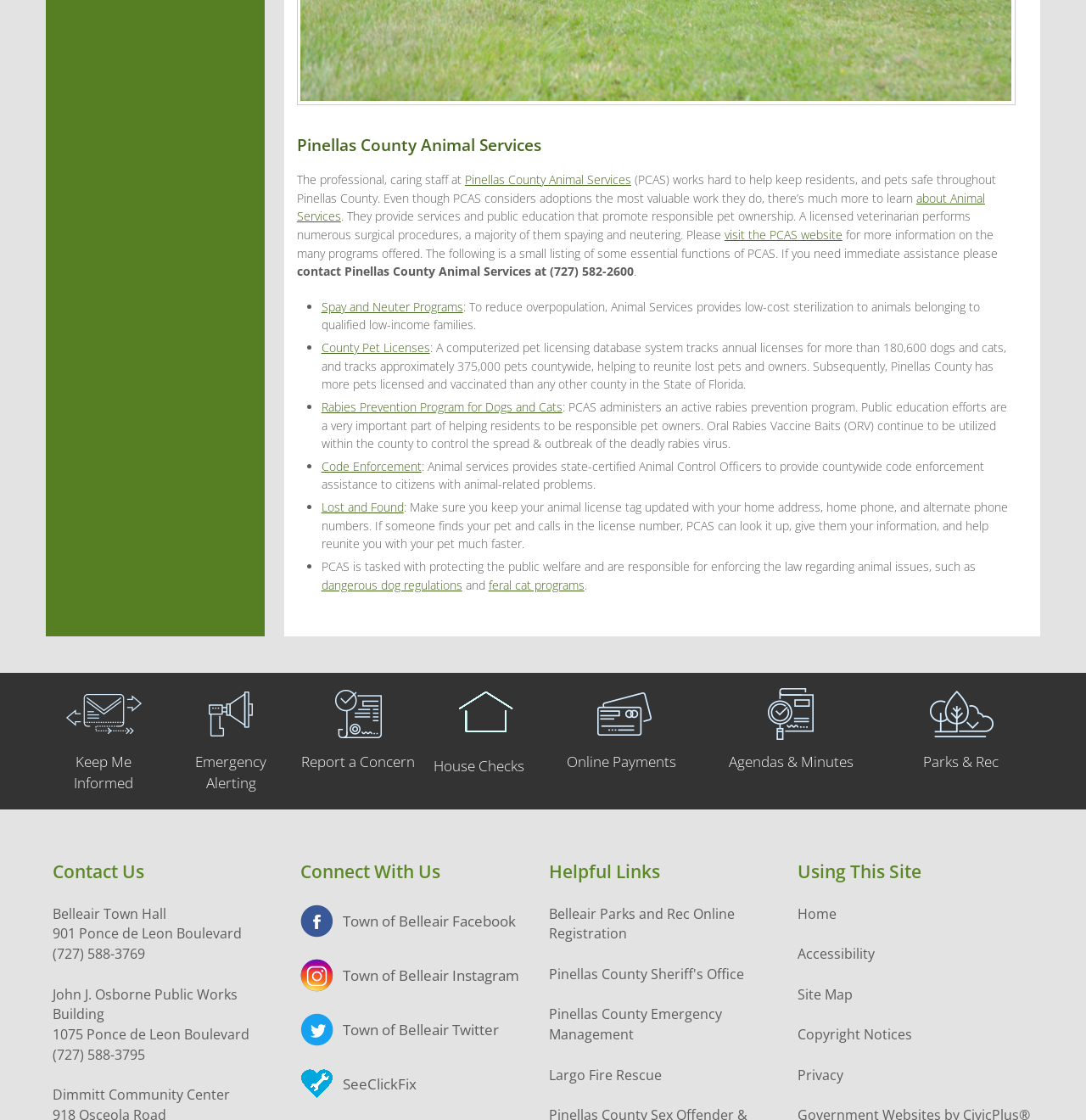Can you provide the bounding box coordinates for the element that should be clicked to implement the instruction: "visit the PCAS website"?

[0.667, 0.202, 0.776, 0.217]